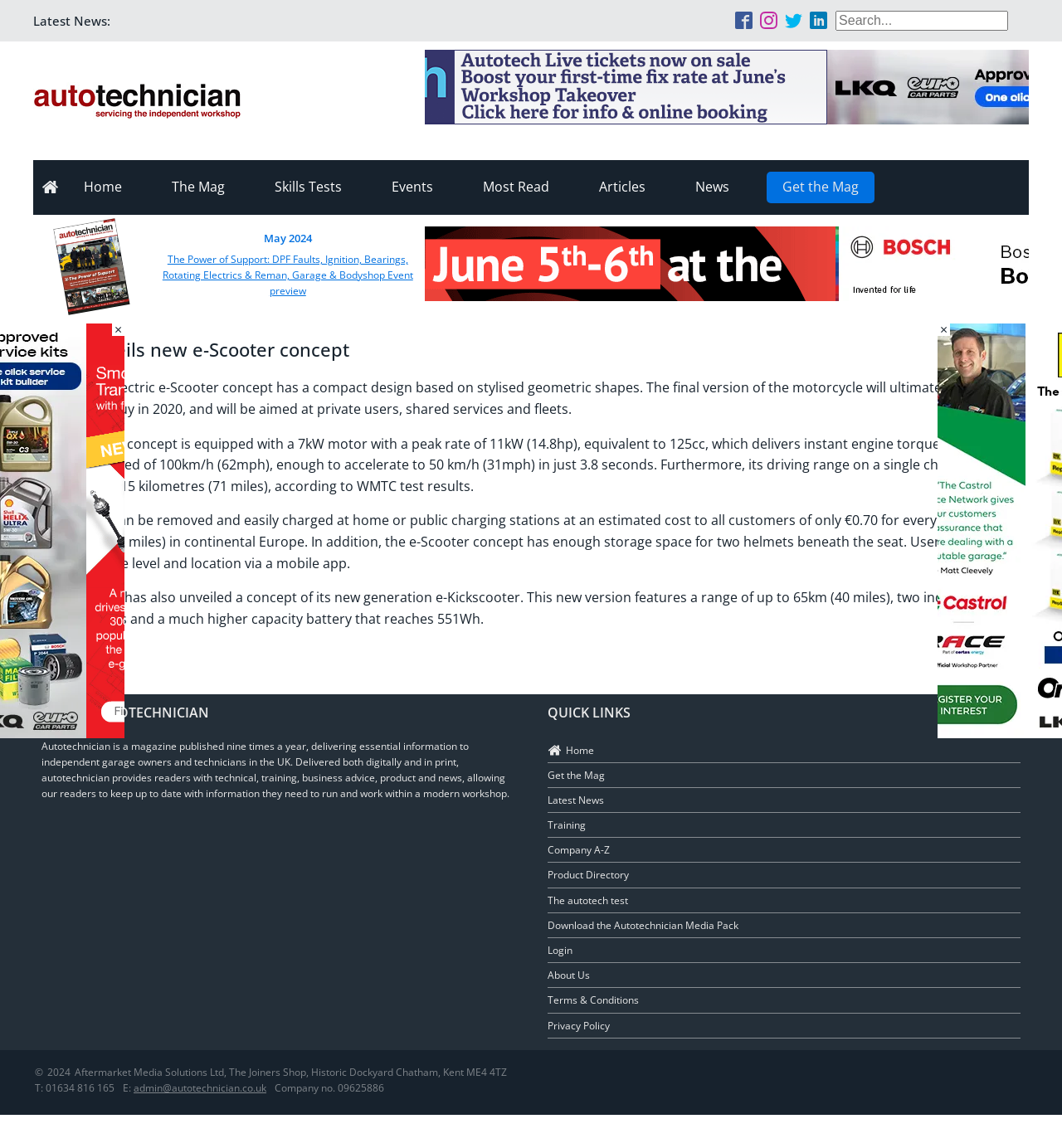Please specify the coordinates of the bounding box for the element that should be clicked to carry out this instruction: "Visit the Facebook page". The coordinates must be four float numbers between 0 and 1, formatted as [left, top, right, bottom].

[0.692, 0.01, 0.709, 0.025]